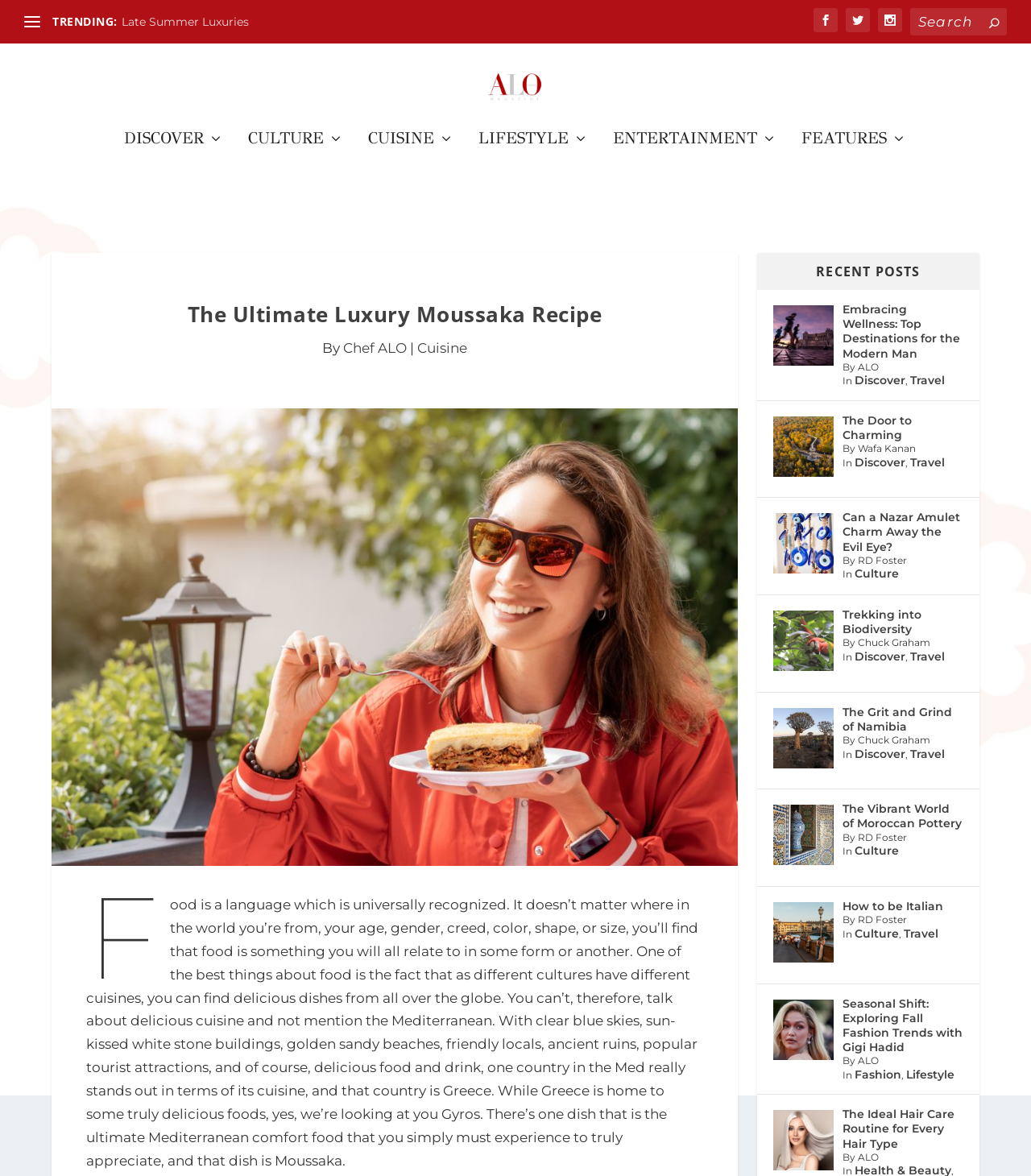How many recent posts are listed?
Provide an in-depth and detailed answer to the question.

The recent posts are listed below the main article and are separated by horizontal lines. There are seven recent posts in total, each with a title, image, and author.